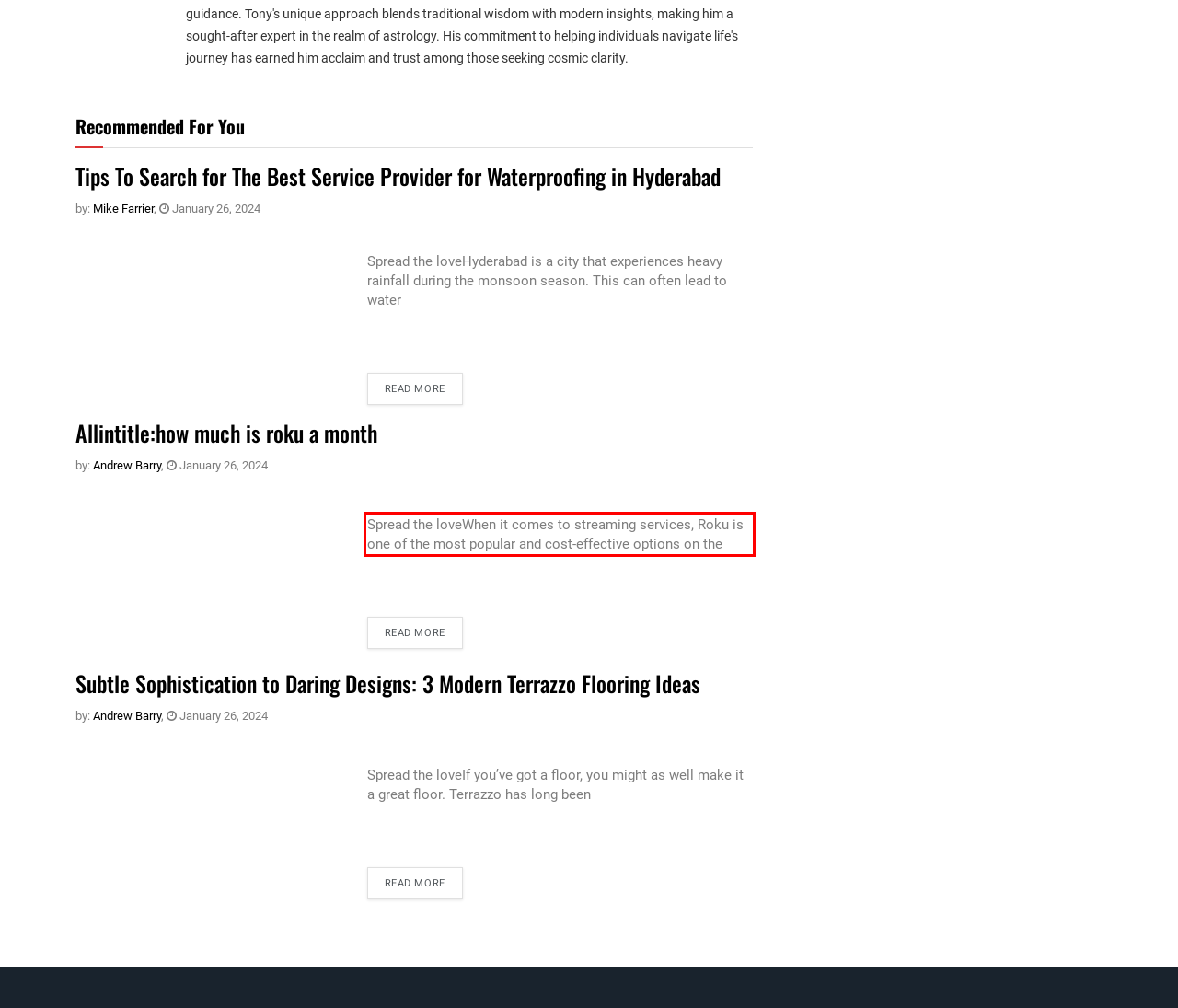Analyze the screenshot of a webpage where a red rectangle is bounding a UI element. Extract and generate the text content within this red bounding box.

Spread the loveWhen it comes to streaming services, Roku is one of the most popular and cost-effective options on the